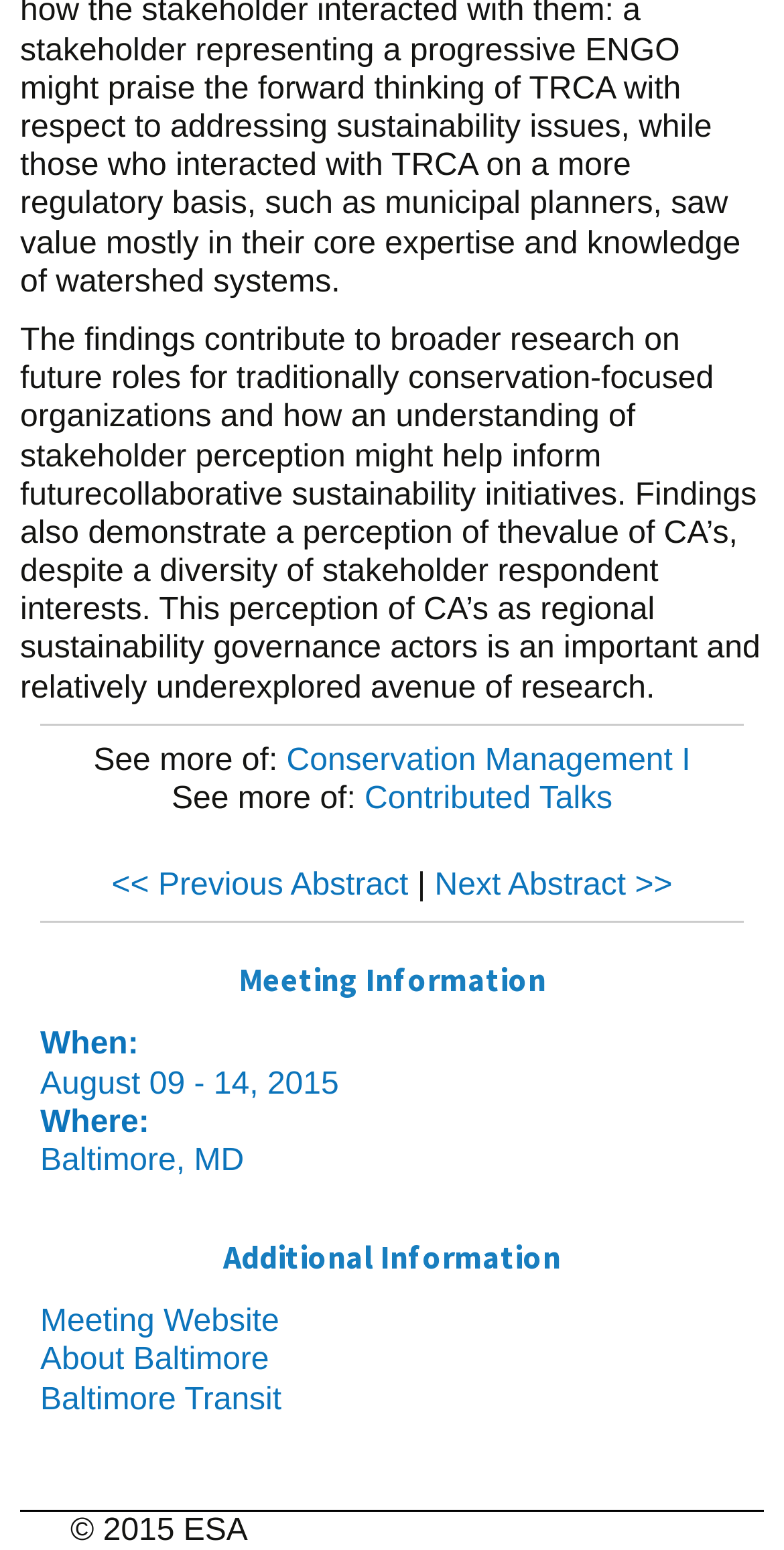Where is the meeting being held?
Identify the answer in the screenshot and reply with a single word or phrase.

Baltimore, MD